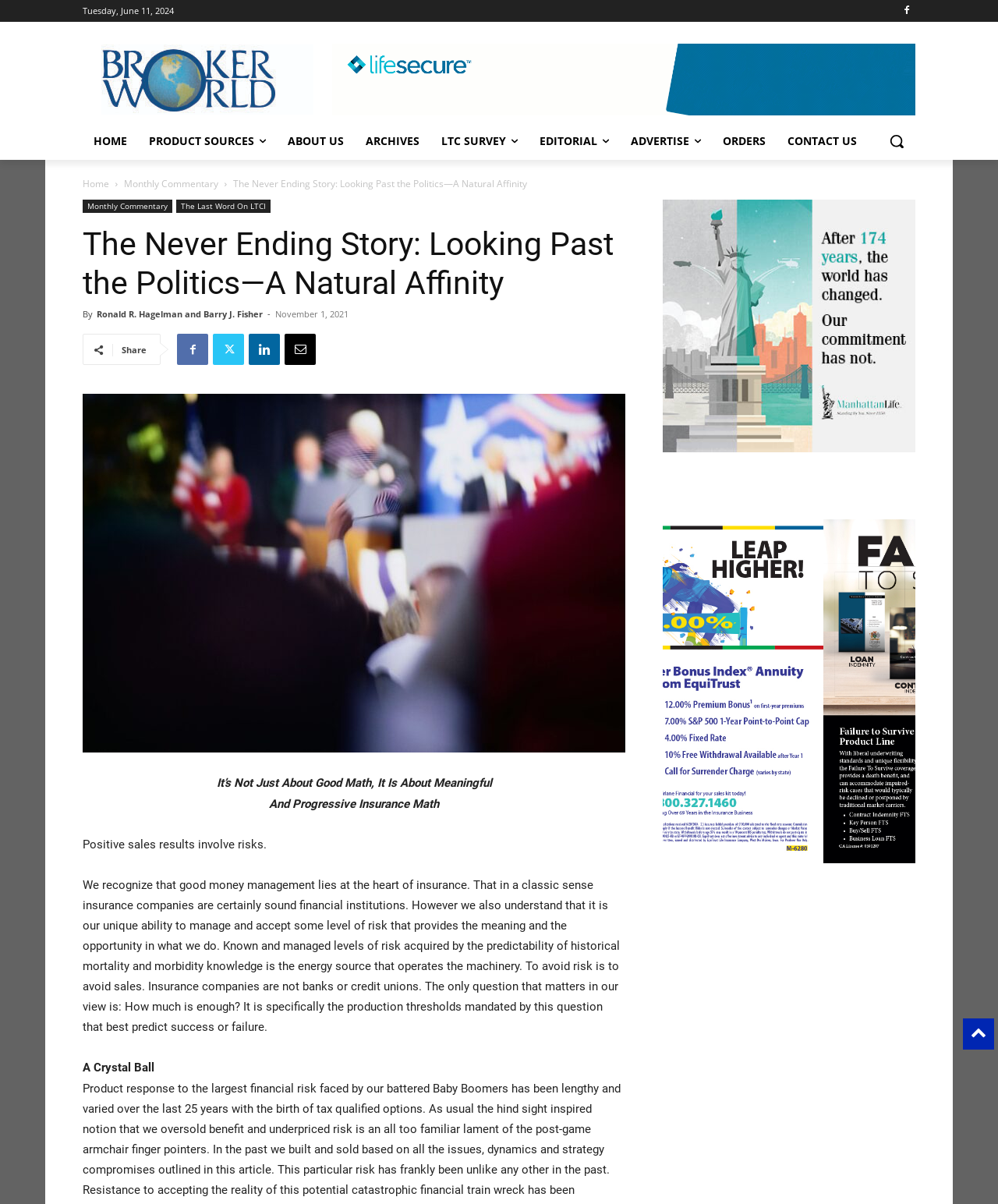Specify the bounding box coordinates of the area to click in order to execute this command: 'Click the 'CONTACT US' link'. The coordinates should consist of four float numbers ranging from 0 to 1, and should be formatted as [left, top, right, bottom].

[0.778, 0.102, 0.87, 0.133]